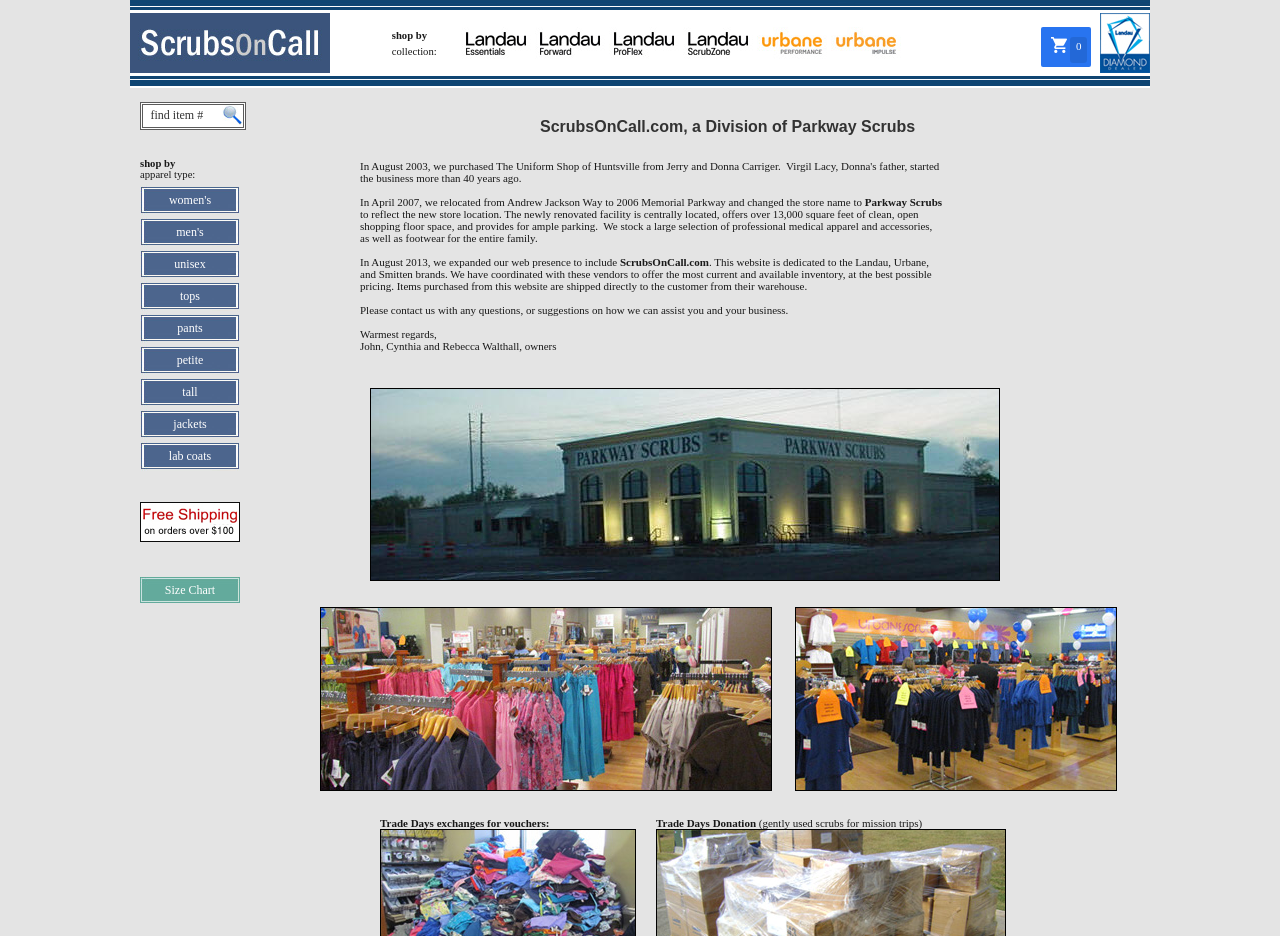What is the minimum order value for free shipping?
Make sure to answer the question with a detailed and comprehensive explanation.

On the webpage, I can see a link that says 'free shipping on orders over 100', which implies that the minimum order value for free shipping is 100.